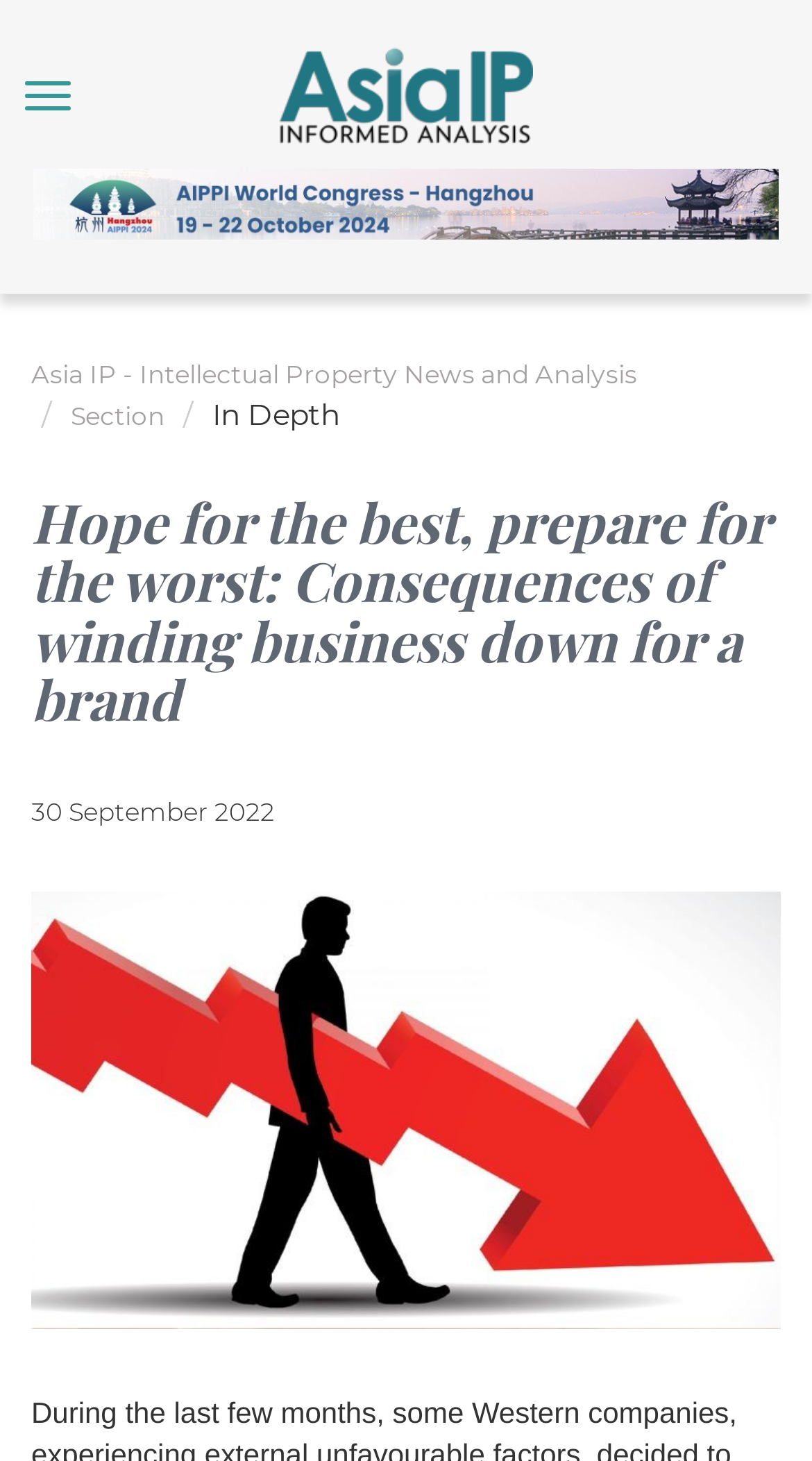Examine the image and give a thorough answer to the following question:
Is there an image related to the article?

I found an image element with the same text as the heading element, which suggests that it is an image related to the article. The image is likely to be a visual representation of the article's content.